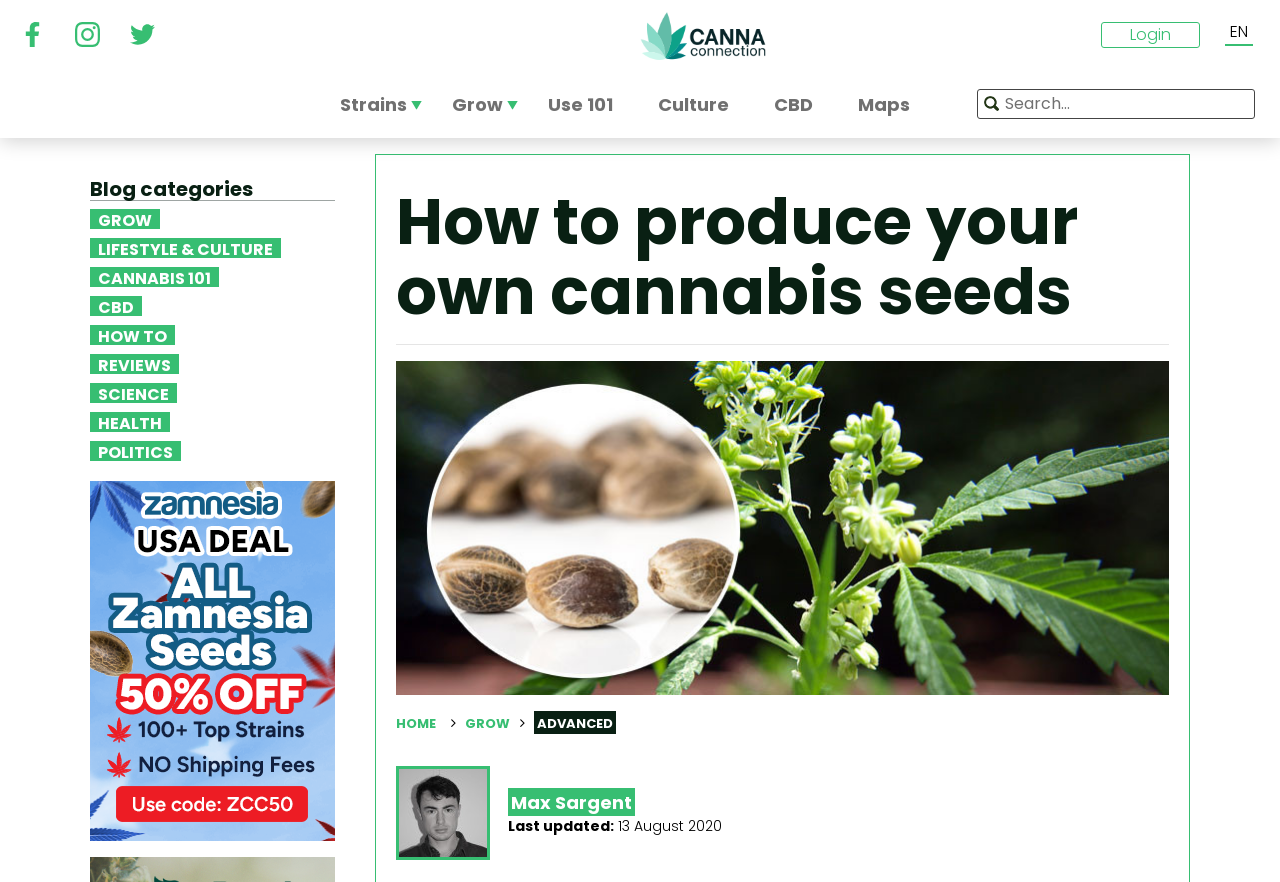How many main categories are there in the blog section?
Using the visual information, respond with a single word or phrase.

7